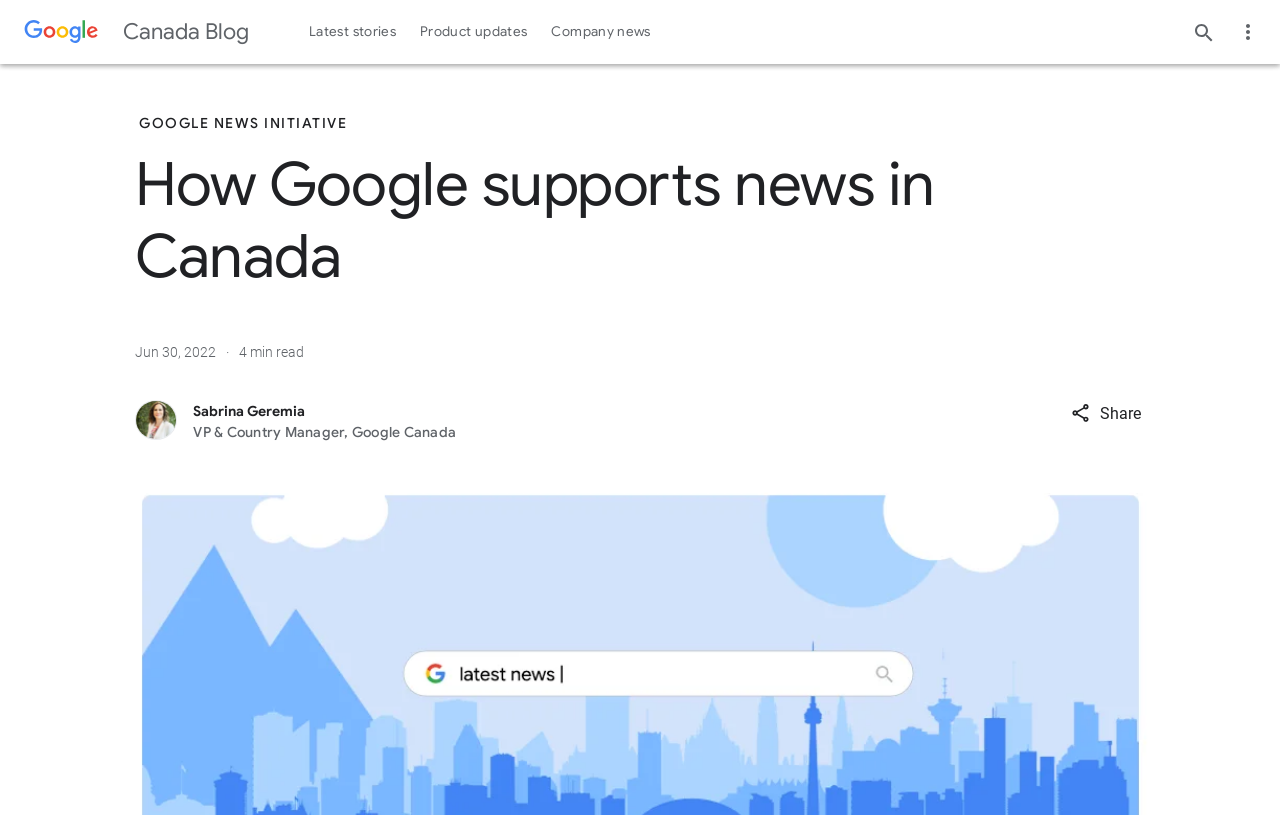Based on the image, provide a detailed response to the question:
What is the name of the author of the article?

I found the author's name by looking at the figure element with the image 'Sabrina Geremia Photo.jpg' and the corresponding StaticText element 'VP & Country Manager, Google Canada' which indicates the author's name and title.